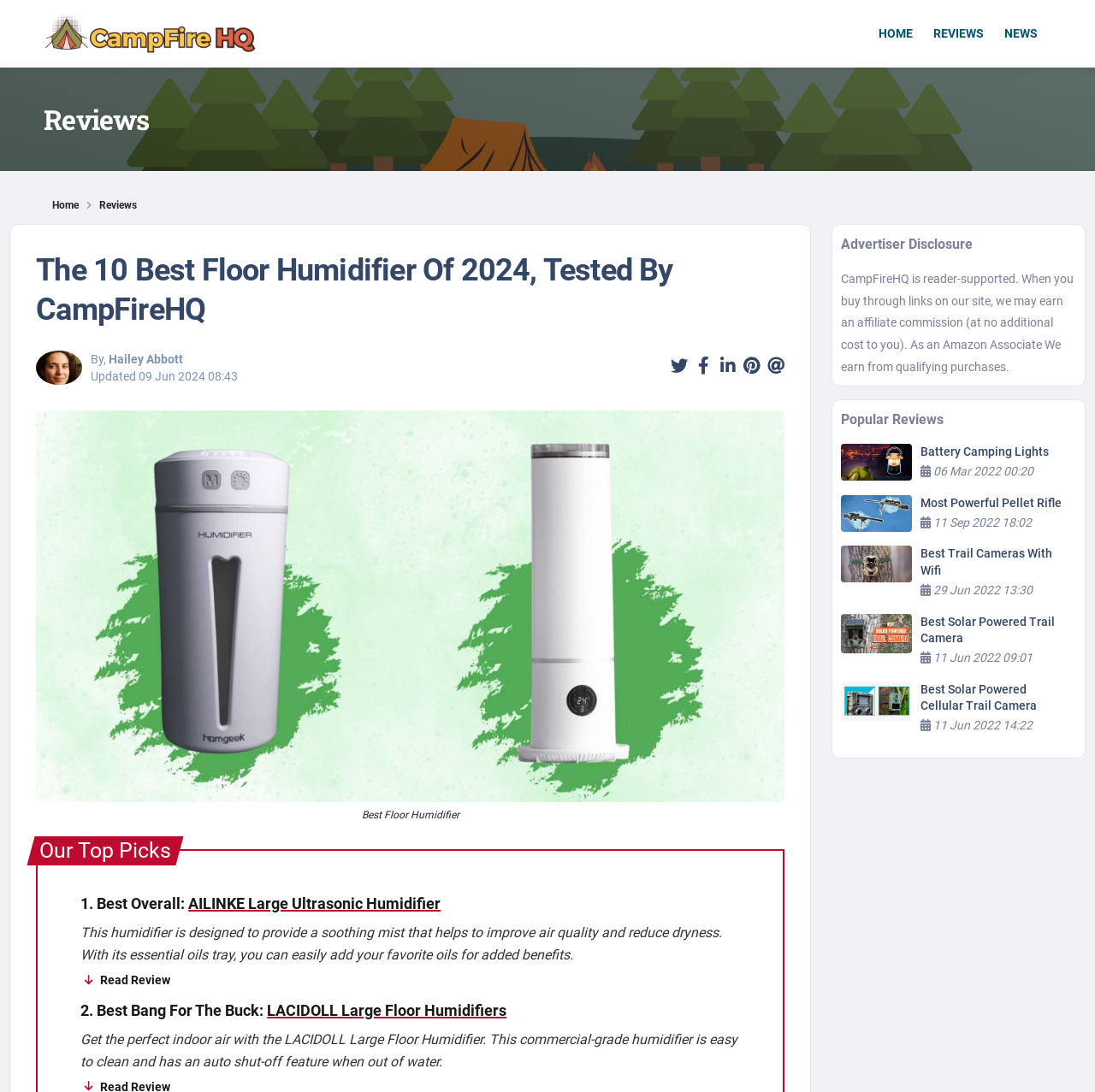Extract the primary header of the webpage and generate its text.

The 10 Best Floor Humidifier Of 2024, Tested By CampFireHQ